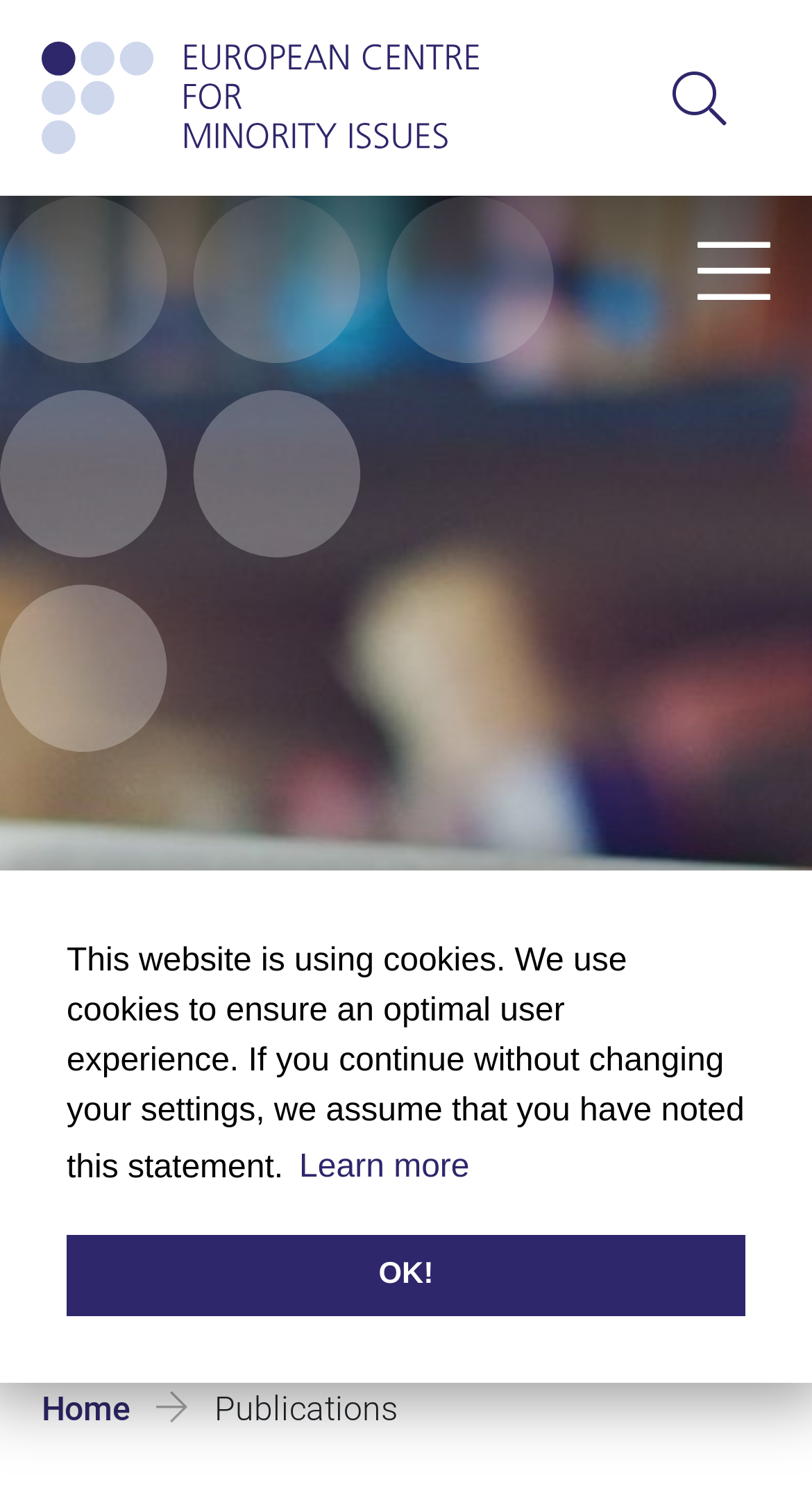Generate the main heading text from the webpage.

ECMI Publications Database